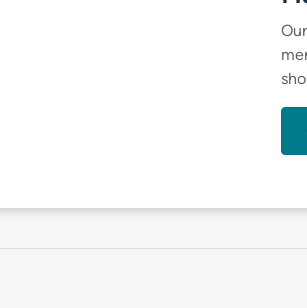Provide a comprehensive description of the image.

The image features content related to "Happiful Magazine," emphasizing its mission to promote mental health awareness and support. The magazine aims to break the stigma surrounding mental health issues, offering uplifting perspectives and resources tailored to individuals facing various challenges. The surrounding text highlights the availability of the magazine for readers, encouraging a positive and supportive dialogue. An option to subscribe is also presented, inviting users to engage further with the magazine's offerings.